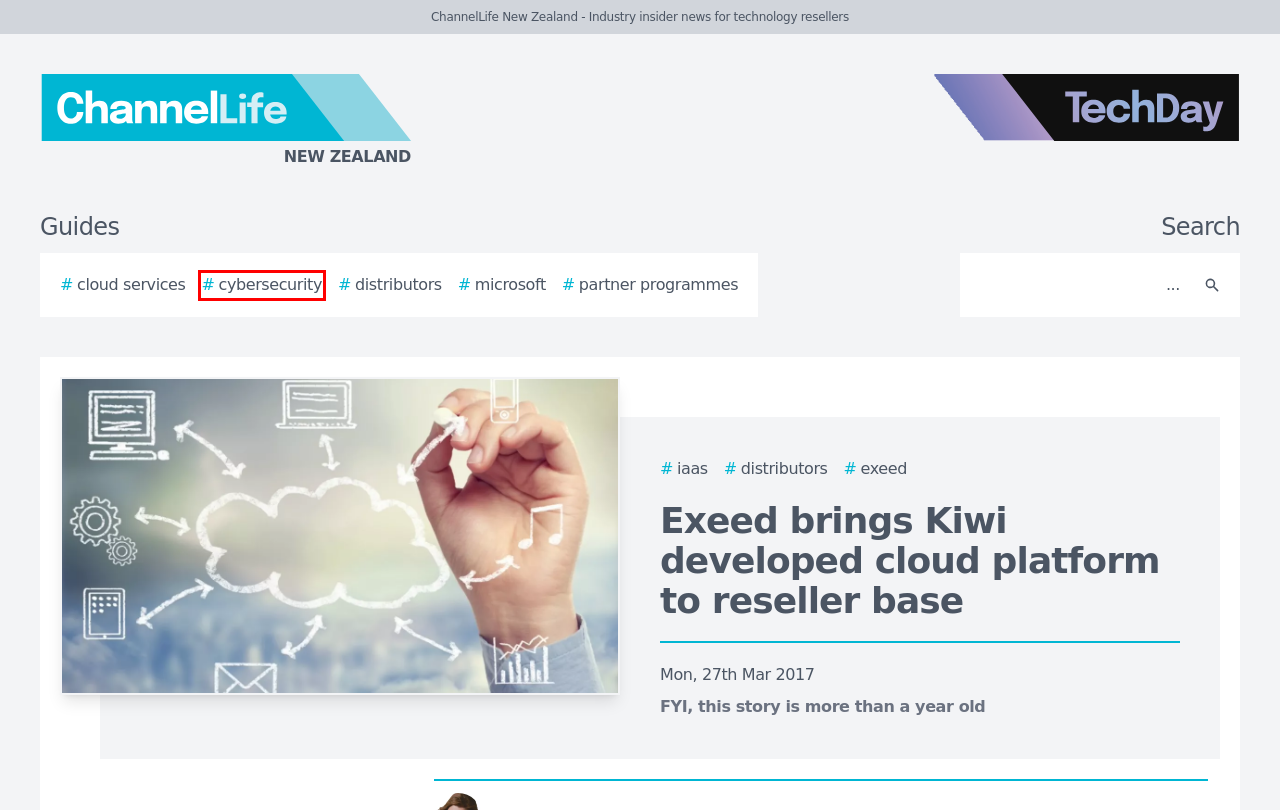You are provided with a screenshot of a webpage that includes a red rectangle bounding box. Please choose the most appropriate webpage description that matches the new webpage after clicking the element within the red bounding box. Here are the candidates:
A. TechDay UK - The United Kingdom's, technology news network
B. The 2024 Ultimate Guide to Microsoft
C. Distributors stories - TechDay New Zealand
D. The 2024 Ultimate Guide to Cloud Services
E. TechDay New Zealand - Aotearoa's technology news network
F. Exeed stories - TechDay New Zealand
G. The 2024 Ultimate Guide to Infrastructure-as-a-Service
H. The 2024 Ultimate Guide to Cybersecurity

H